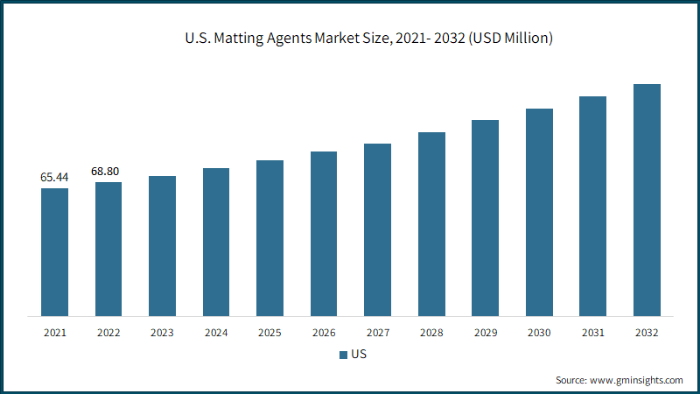What is the source of the data for the market analysis?
Please answer using one word or phrase, based on the screenshot.

GM Insights